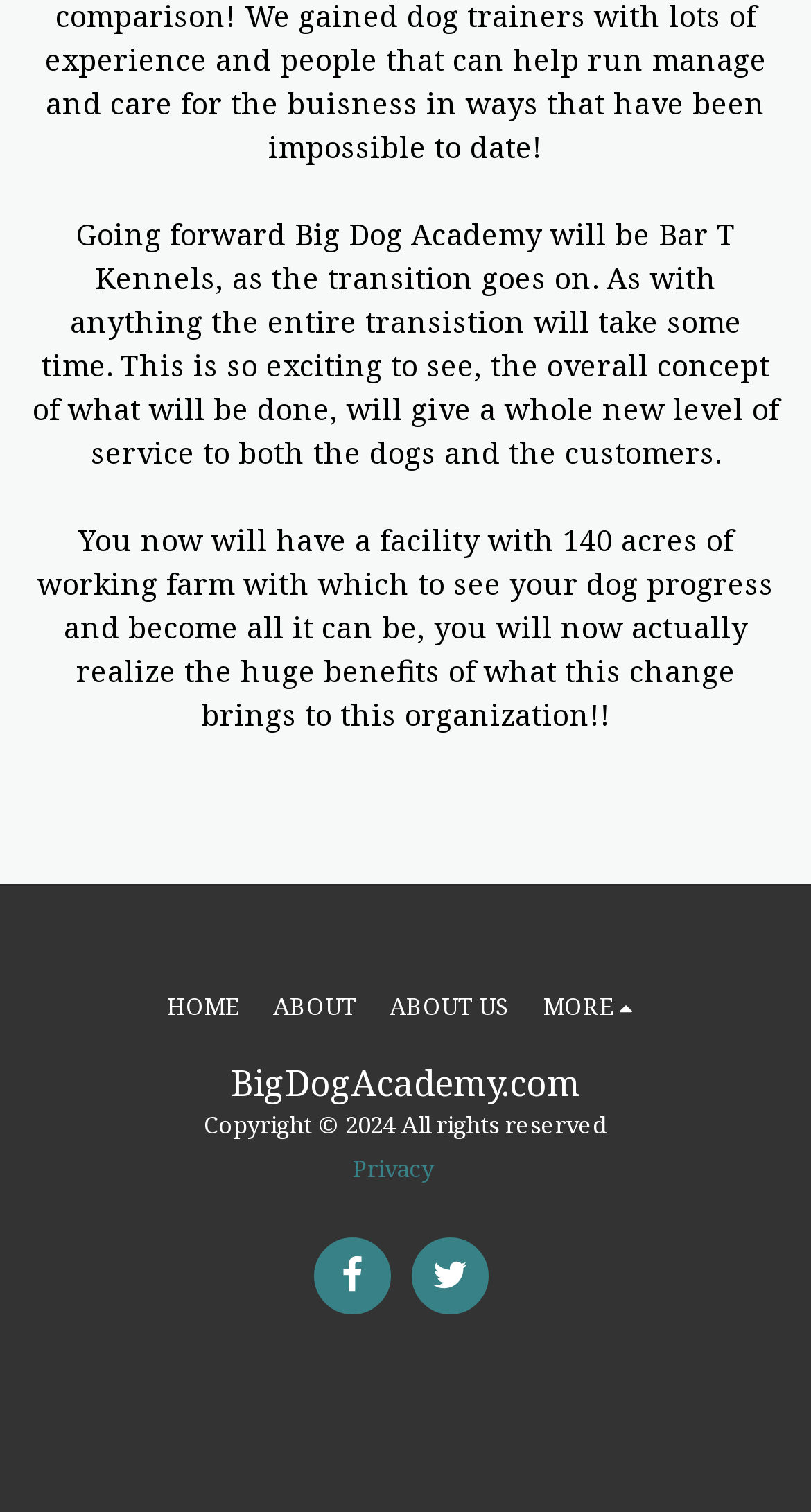What is the copyright year of the webpage?
Analyze the screenshot and provide a detailed answer to the question.

The copyright year is mentioned at the bottom of the webpage, which states 'Copyright © 2024 All rights reserved'.